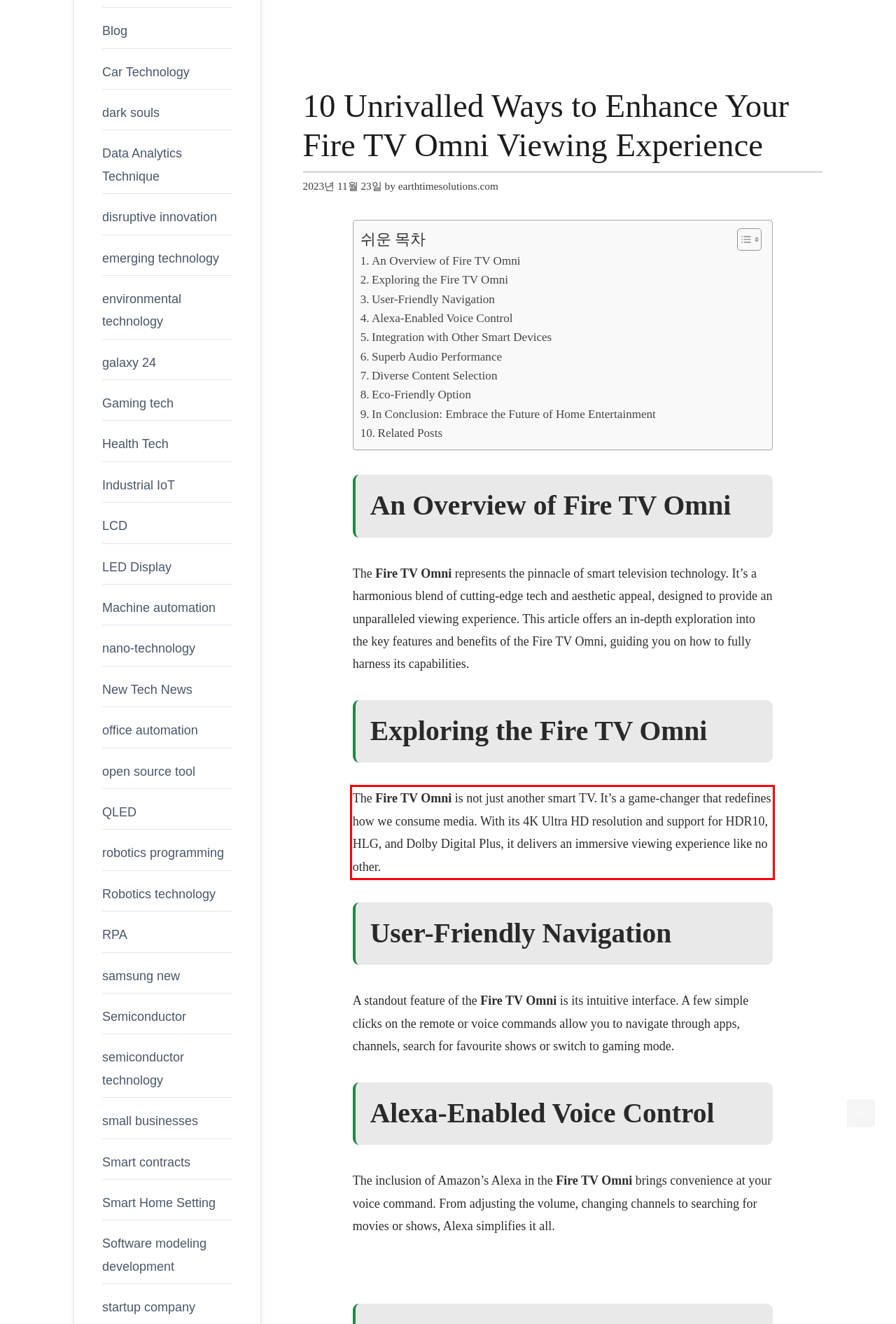You have a screenshot of a webpage with a UI element highlighted by a red bounding box. Use OCR to obtain the text within this highlighted area.

The Fire TV Omni is not just another smart TV. It’s a game-changer that redefines how we consume media. With its 4K Ultra HD resolution and support for HDR10, HLG, and Dolby Digital Plus, it delivers an immersive viewing experience like no other.